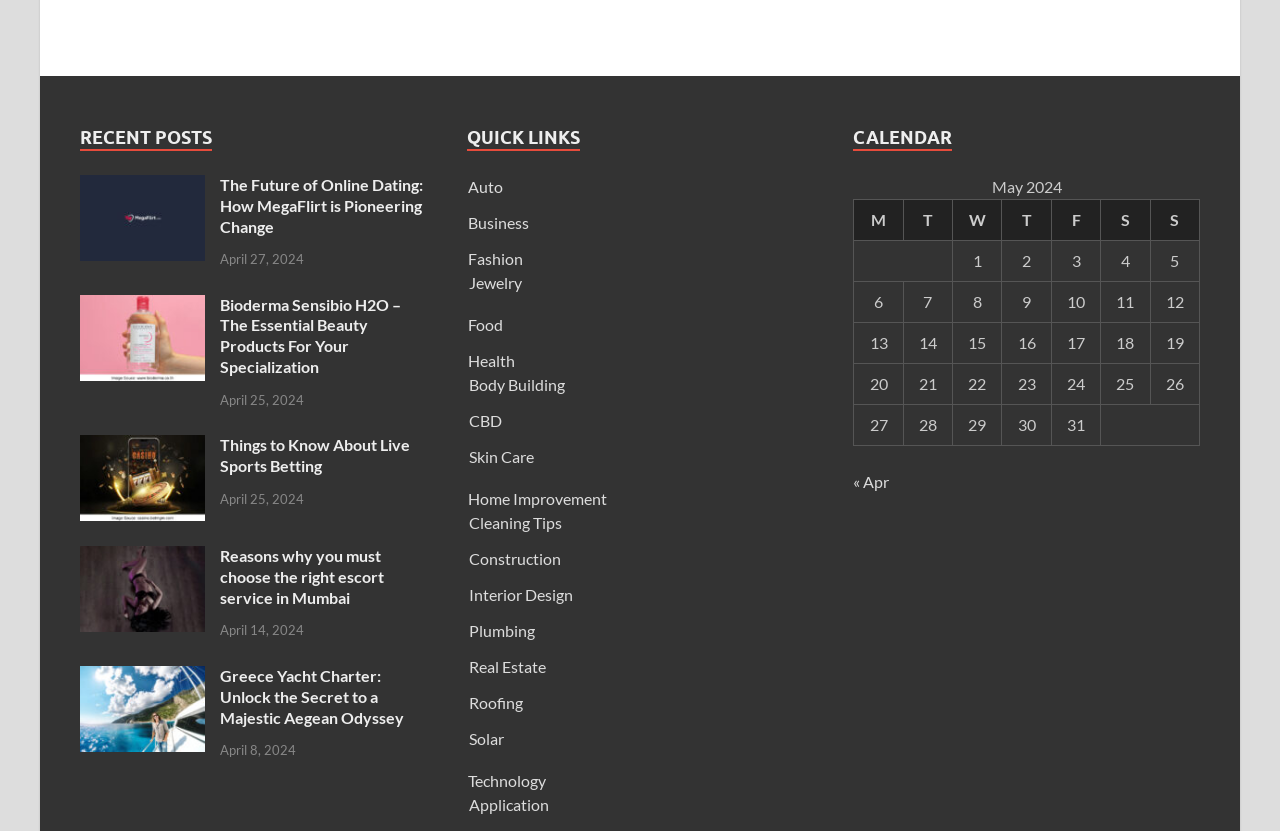Based on what you see in the screenshot, provide a thorough answer to this question: What is the day of the week of May 1, 2024?

The day of the week of May 1, 2024 can be found by looking at the calendar table and finding the cell that corresponds to May 1, 2024. The day of the week is Wednesday.